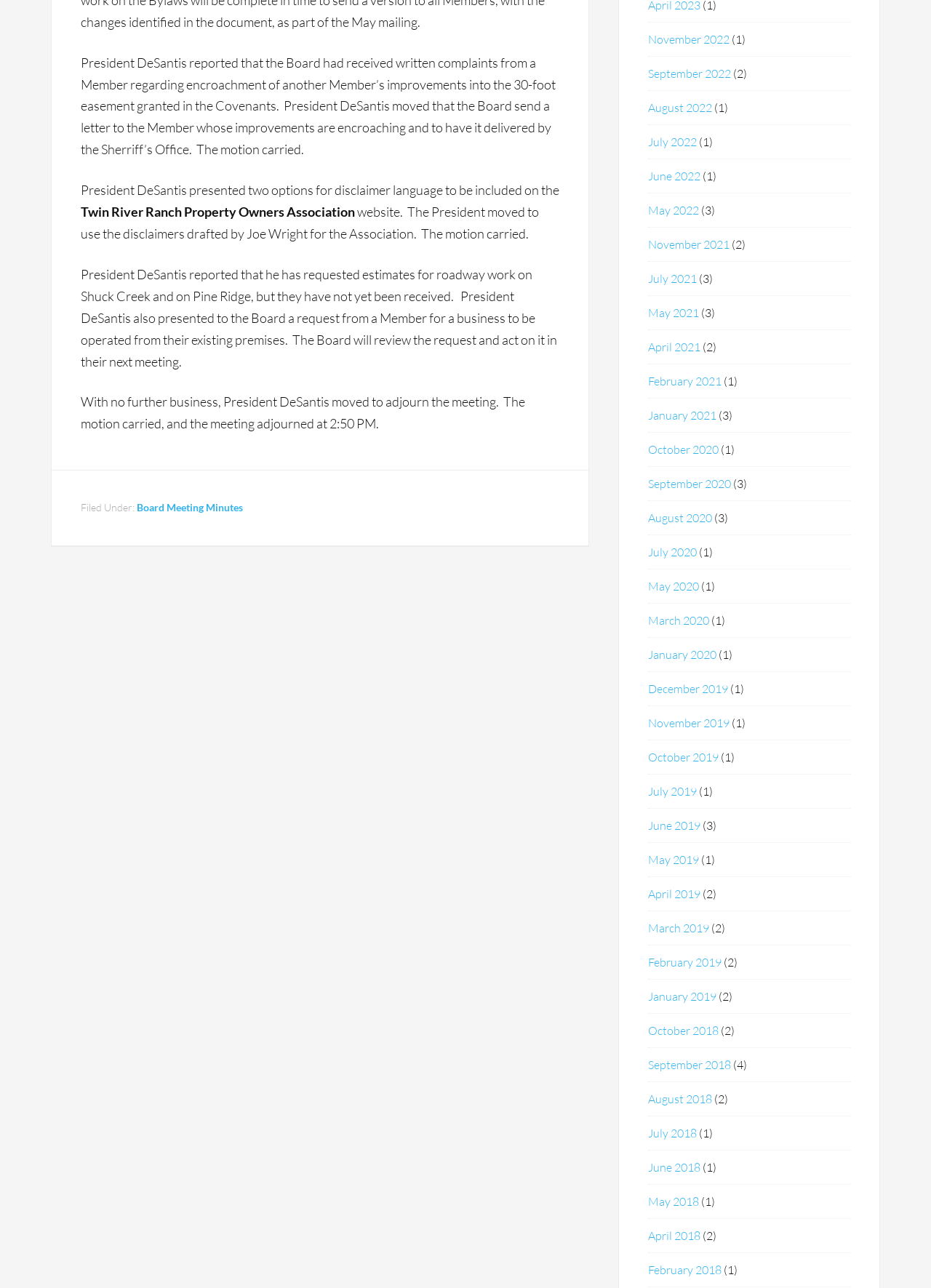Please determine the bounding box coordinates, formatted as (top-left x, top-left y, bottom-right x, bottom-right y), with all values as floating point numbers between 0 and 1. Identify the bounding box of the region described as: Board Meeting Minutes

[0.147, 0.389, 0.261, 0.399]